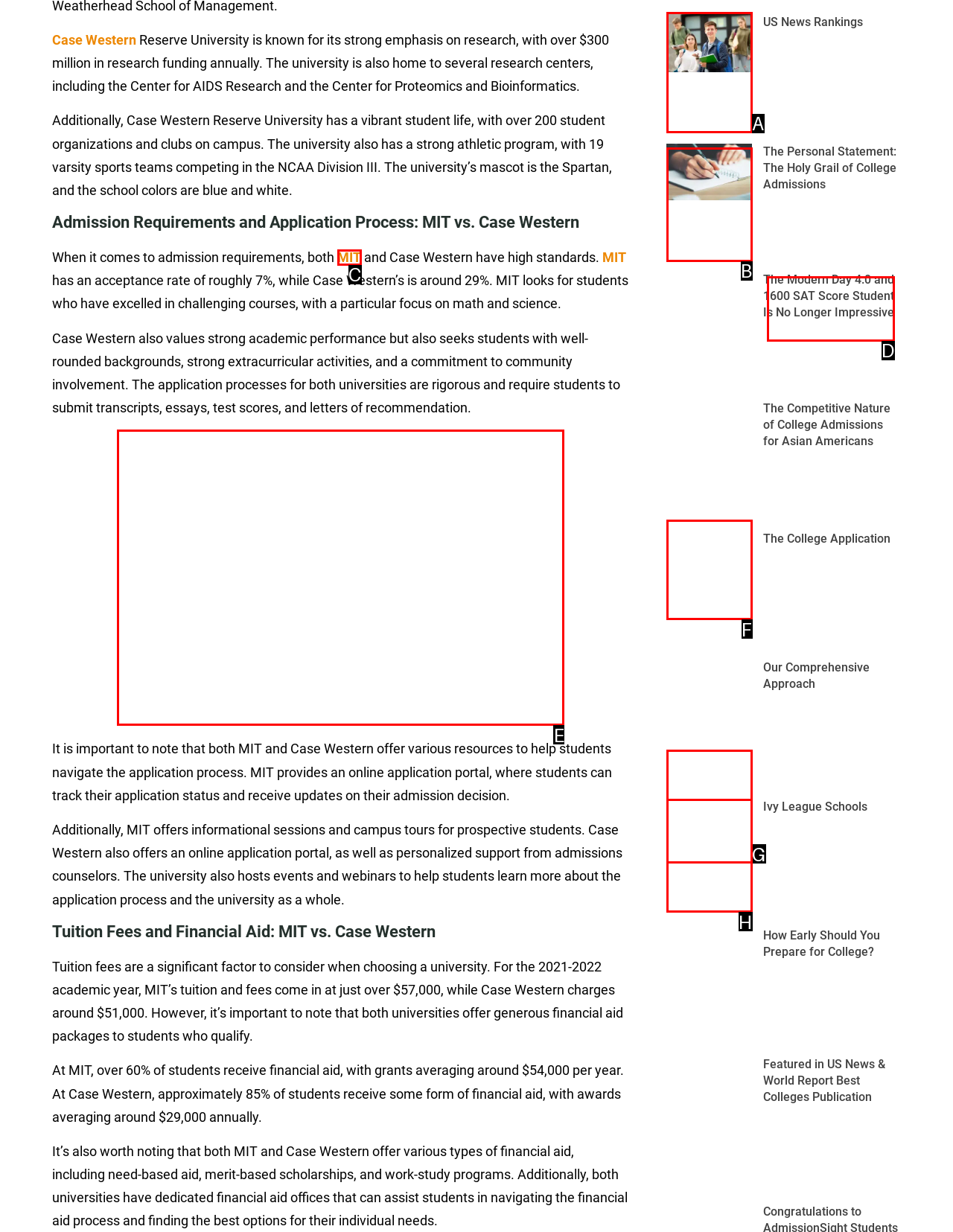Decide which HTML element to click to complete the task: view the image of two young students studying Provide the letter of the appropriate option.

E